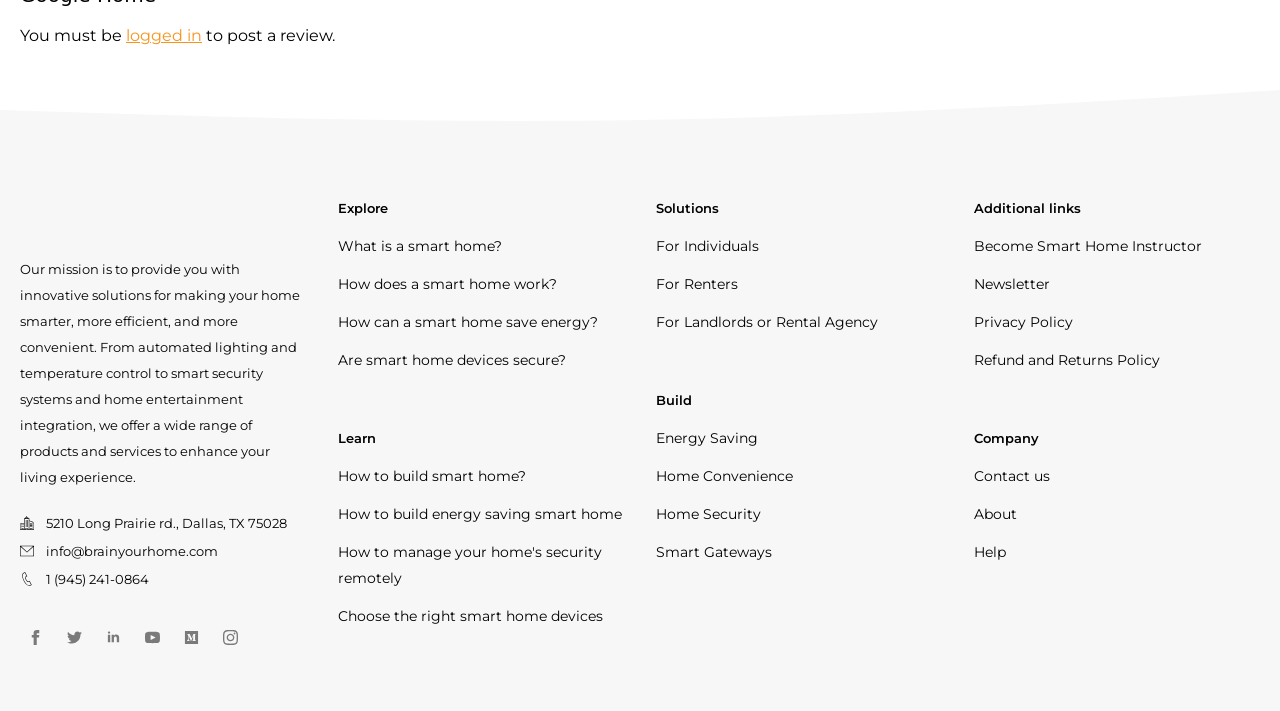What is the company's address?
Your answer should be a single word or phrase derived from the screenshot.

5210 Long Prairie rd., Dallas, TX 75028